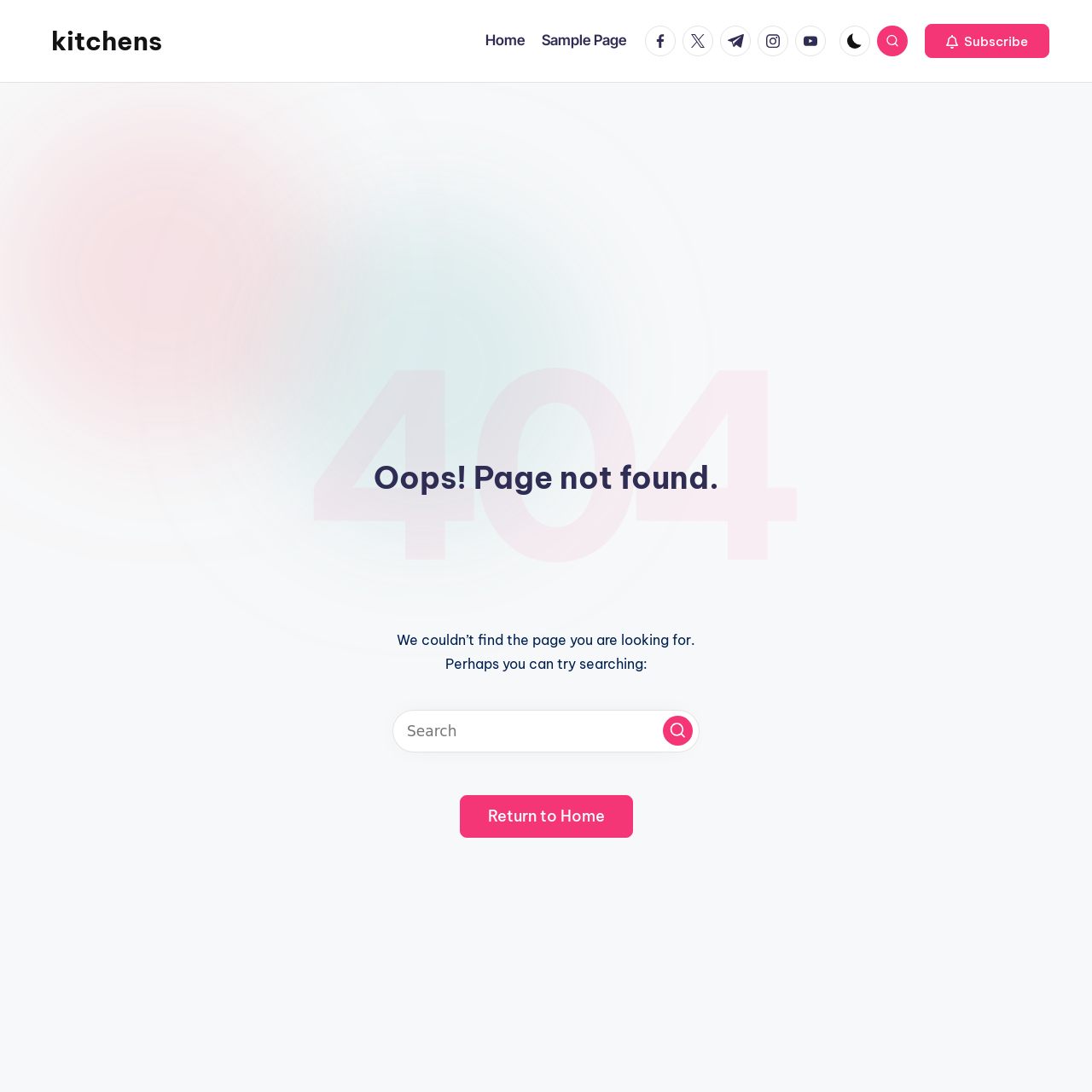Please predict the bounding box coordinates (top-left x, top-left y, bottom-right x, bottom-right y) for the UI element in the screenshot that fits the description: Sample Page

[0.496, 0.026, 0.573, 0.049]